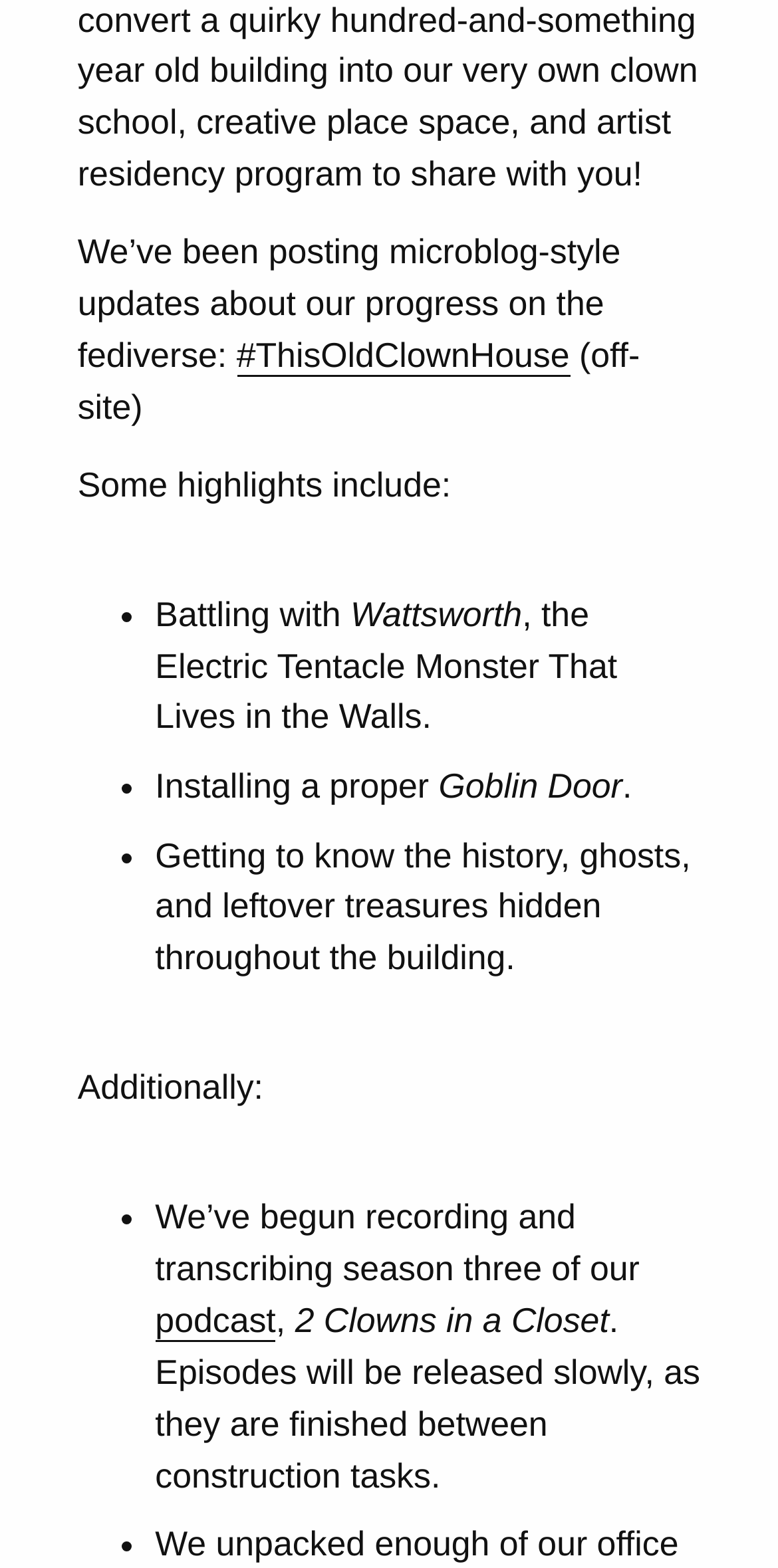Please provide a detailed answer to the question below by examining the image:
What is the name of the Electric Tentacle Monster?

I found the answer by looking at the list of highlights, which includes 'Battling with Wattsworth, the Electric Tentacle Monster That Lives in the Walls'. This suggests that Wattsworth is the name of the Electric Tentacle Monster.